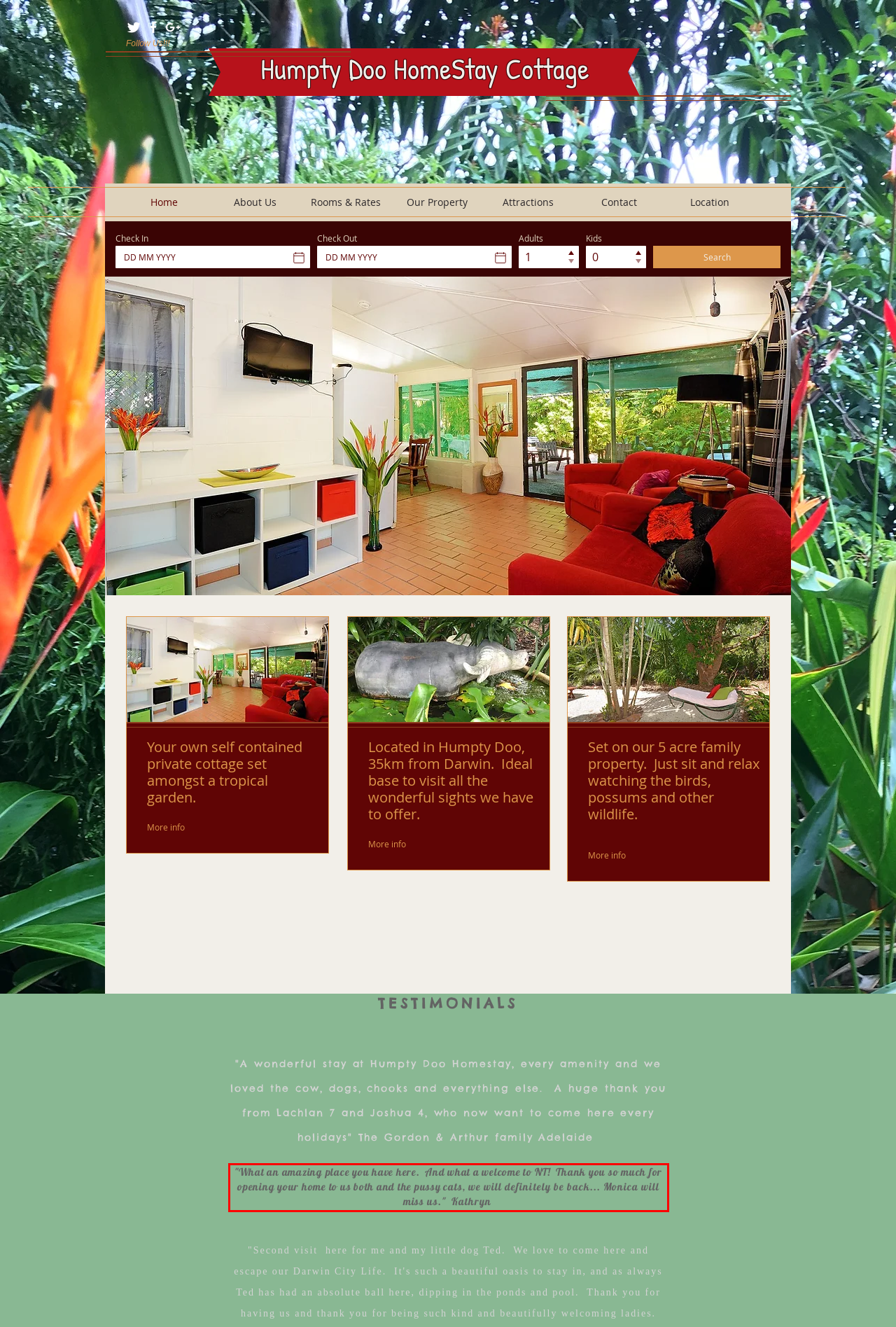Please use OCR to extract the text content from the red bounding box in the provided webpage screenshot.

"What an amazing place you have here. And what a welcome to NT! Thank you so much for opening your home to us both and the pussy cats, we will definitely be back... Monica will miss us." Kathryn